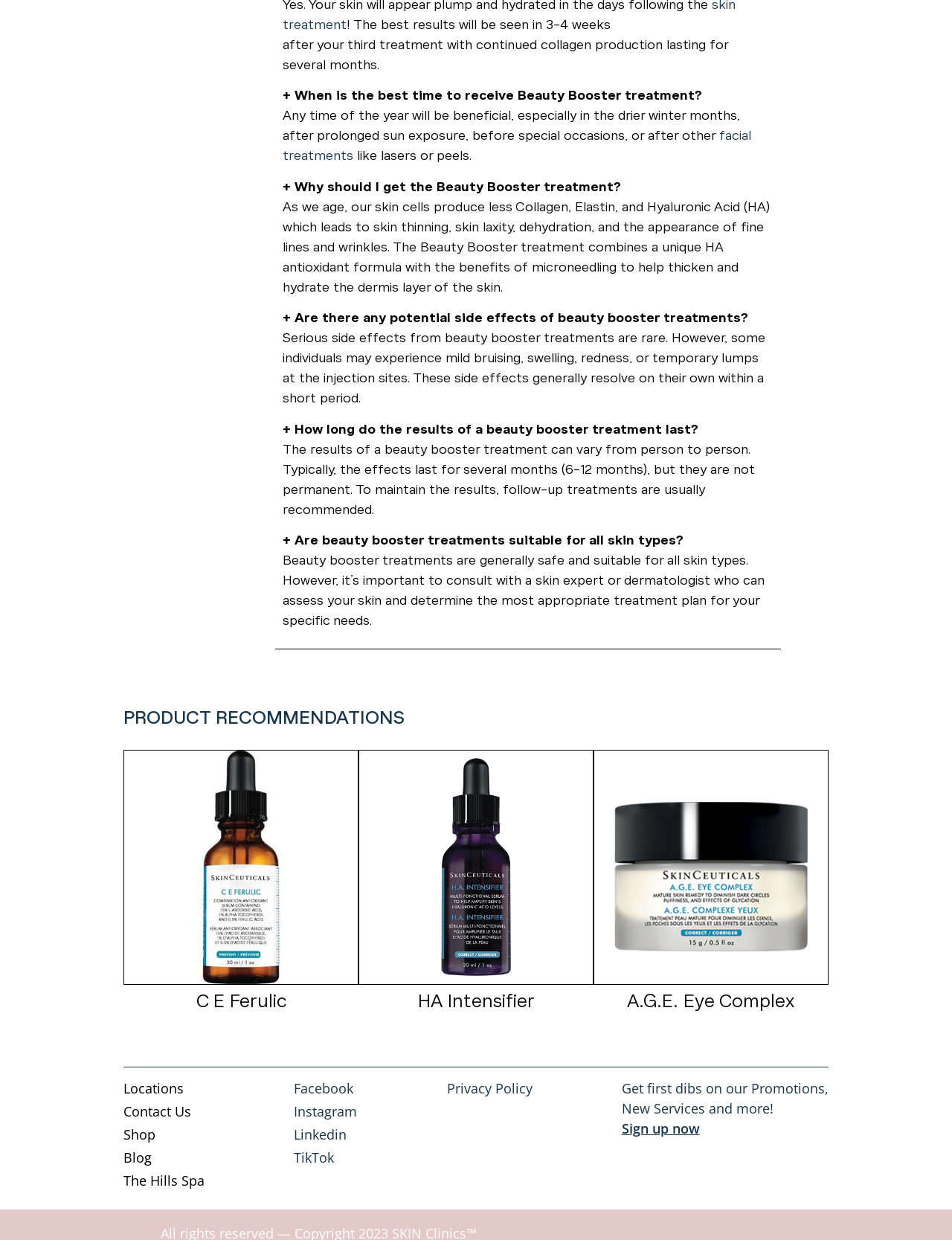Based on the image, please respond to the question with as much detail as possible:
What is the Beauty Booster treatment for?

According to the webpage, the Beauty Booster treatment is used to combat skin thinning, skin laxity, dehydration, and the appearance of fine lines and wrinkles, which are caused by the decrease in Collagen, Elastin, and Hyaluronic Acid (HA) as we age.